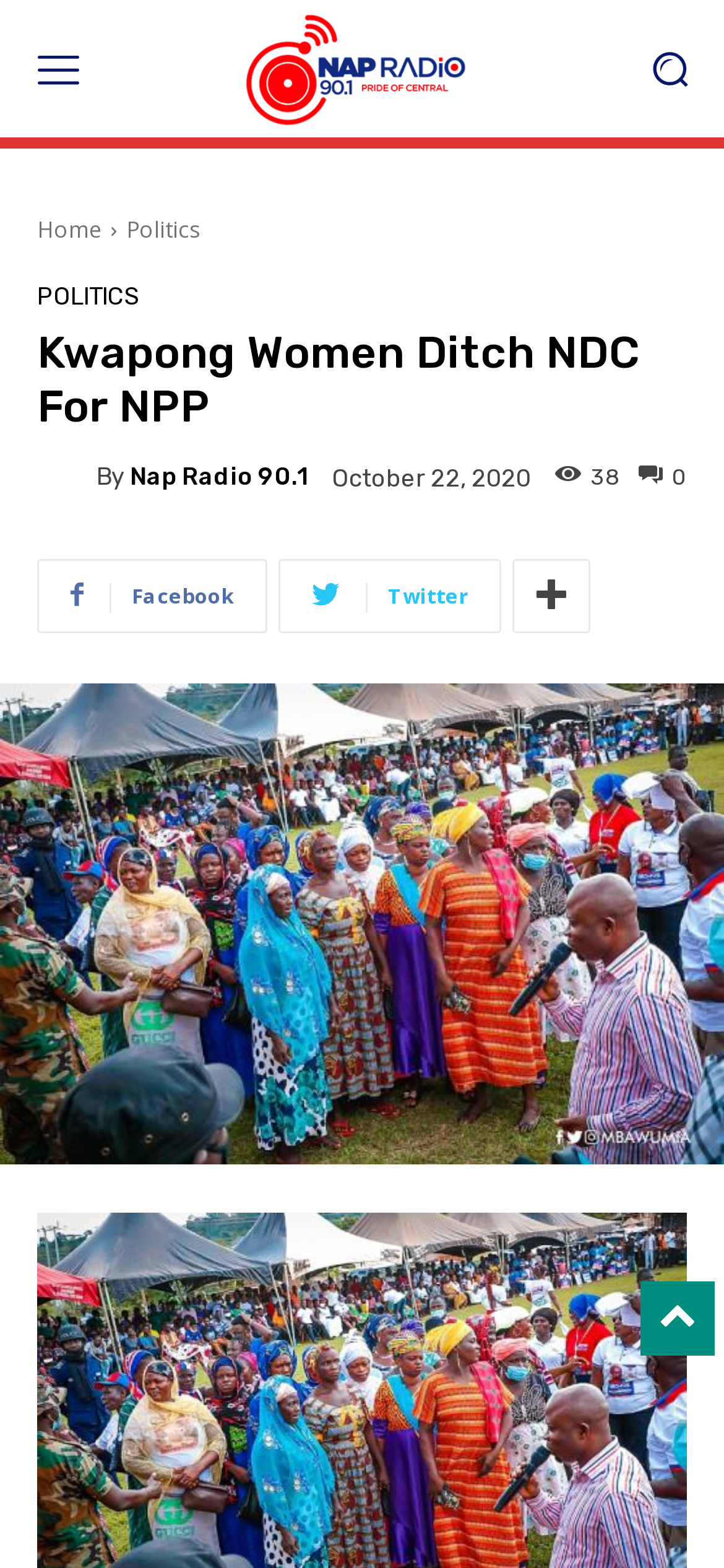Indicate the bounding box coordinates of the clickable region to achieve the following instruction: "Read the Kwapong Women Ditch NDC For NPP article."

[0.051, 0.208, 0.949, 0.277]